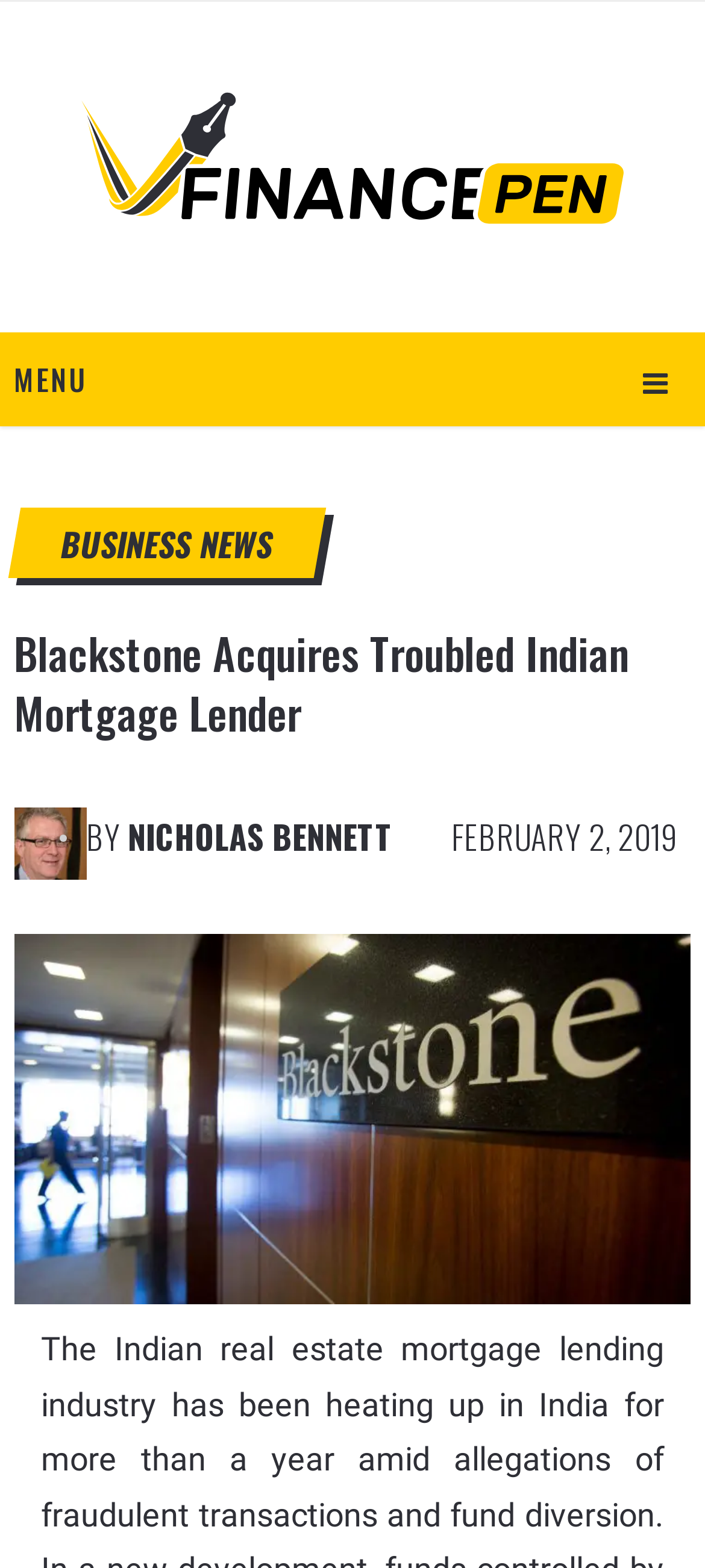Please use the details from the image to answer the following question comprehensively:
What is the name of the website?

The name of the website is mentioned in the top-left corner of the webpage, which indicates that the website is FinancePen.